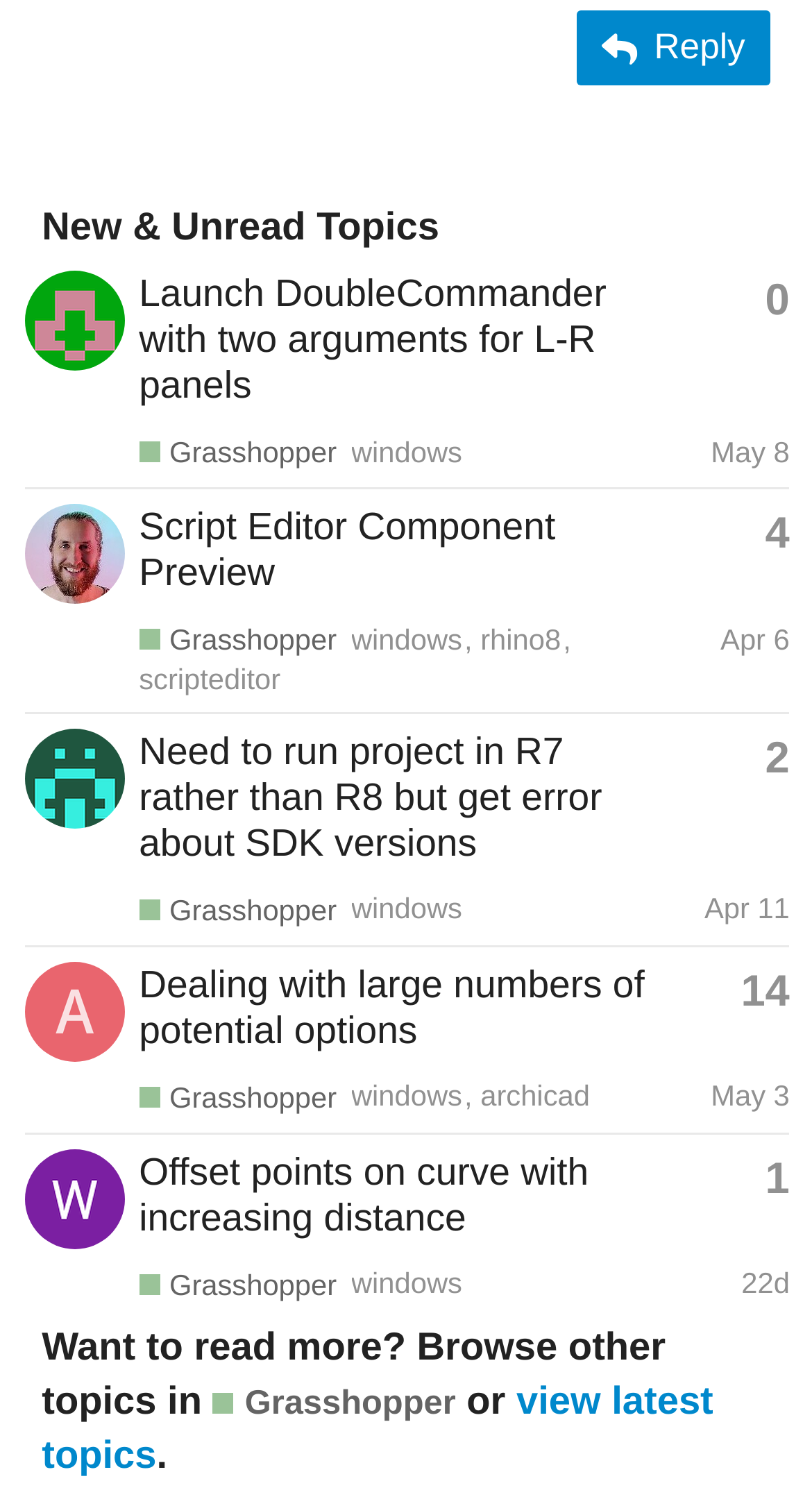Can you show the bounding box coordinates of the region to click on to complete the task described in the instruction: "View latest topics"?

[0.051, 0.915, 0.878, 0.98]